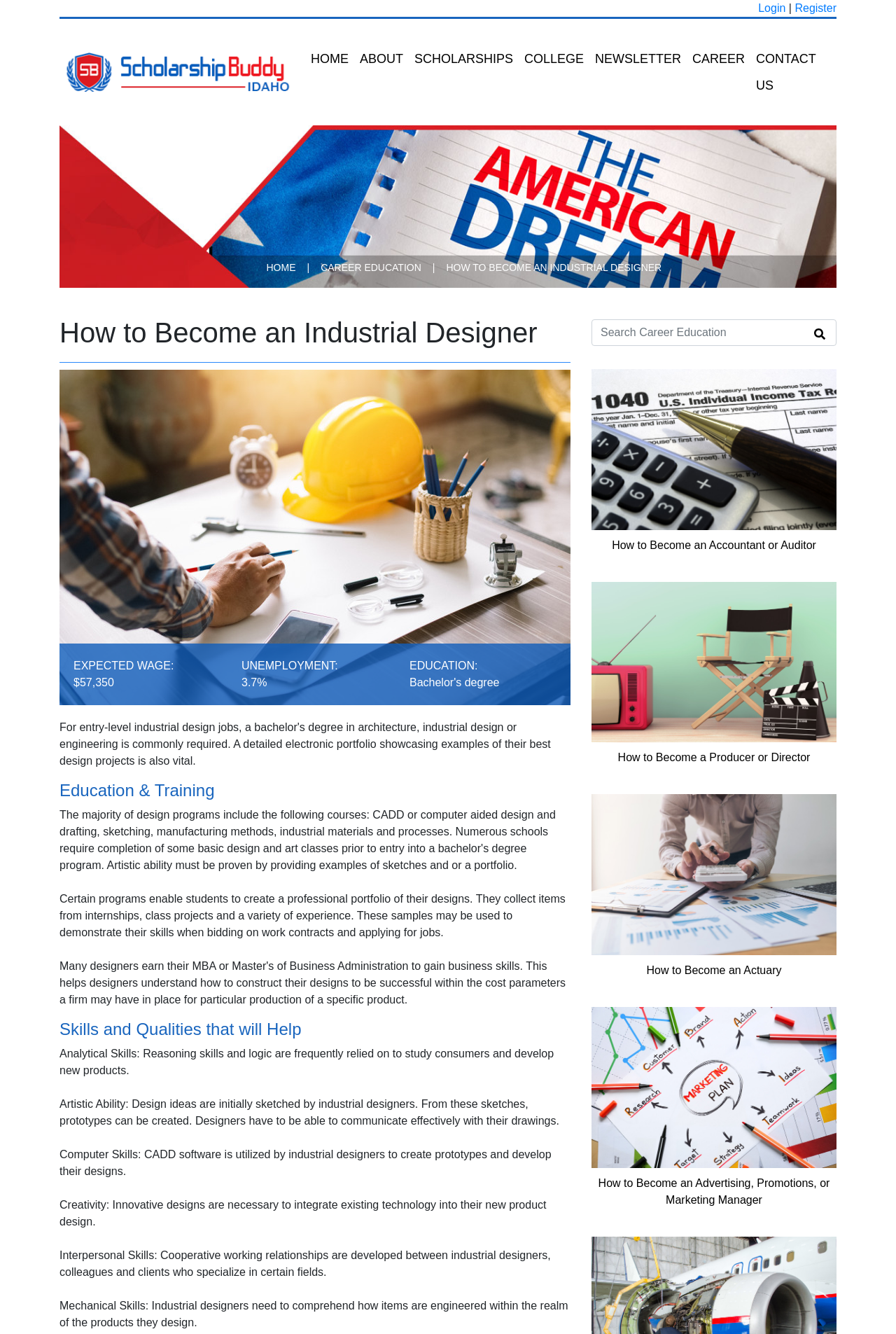Give an extensive and precise description of the webpage.

This webpage is about becoming an industrial designer in Idaho. At the top right corner, there are links to "Login" and "Register". Below them, there is a navigation menu with links to "HOME", "ABOUT", "SCHOLARSHIPS", "COLLEGE", "NEWSLETTER", "CAREER", and "CONTACT US". 

On the left side, there is an image of Idaho, and below it, a link to "idaho". Above the main content, there is a heading "How to Become an Industrial Designer" and a search box labeled "Search Career Education". 

The main content is divided into sections. The first section provides information about the expected wage and unemployment rate of industrial designers in Idaho. The second section, "Education & Training", explains that certain programs enable students to create a professional portfolio of their designs. 

The third section, "Skills and Qualities that will Help", lists the skills and qualities required to be a successful industrial designer, including analytical skills, artistic ability, computer skills, creativity, interpersonal skills, and mechanical skills. 

Below these sections, there are links to related career paths, such as "How to Become an Accountant or Auditor", "How to Become a Producer or Director", "How to Become an Actuary", and "How to Become an Advertising, Promotions, or Marketing Manager", each accompanied by an image.